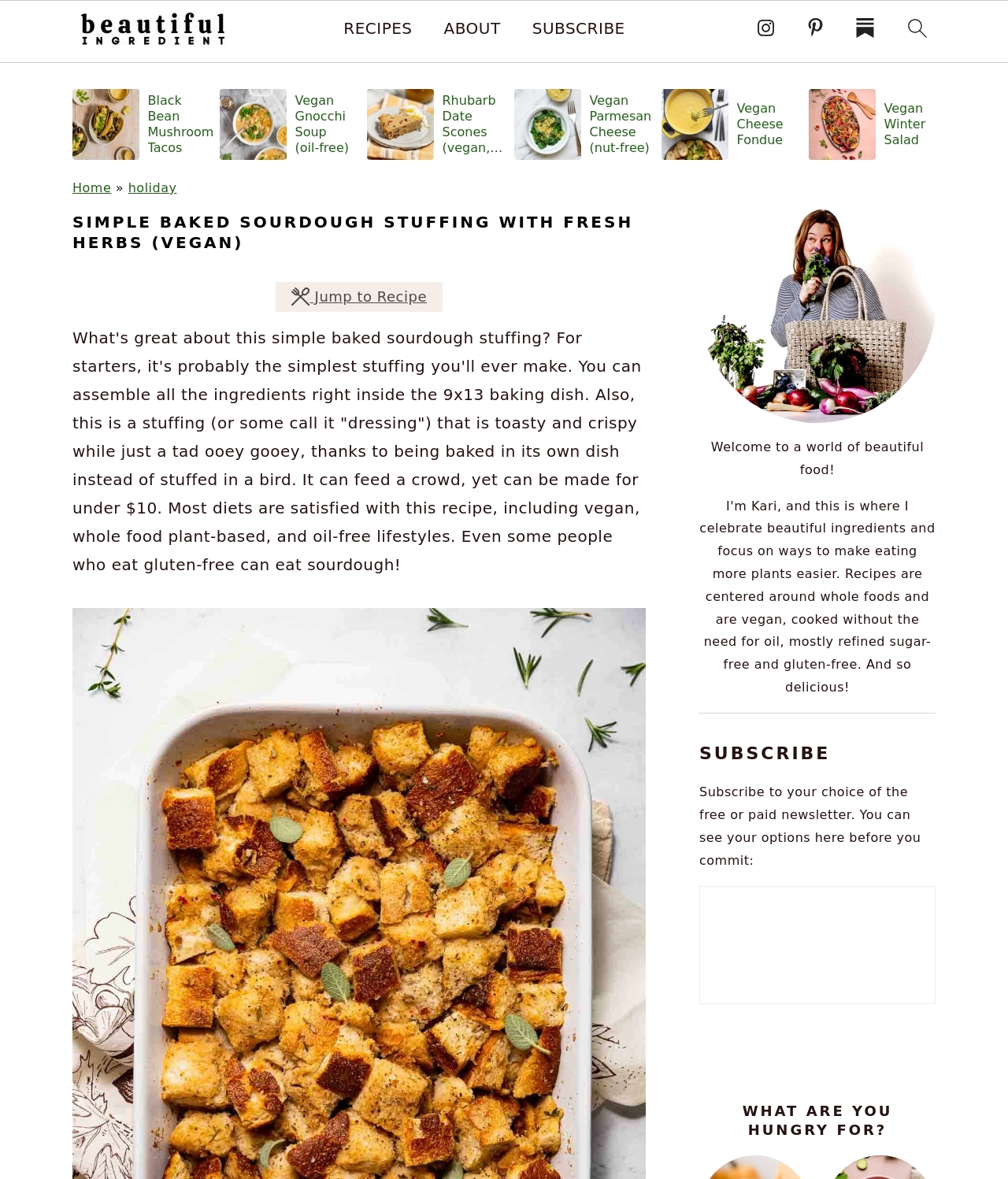With reference to the image, please provide a detailed answer to the following question: What is the author's tone in the introductory text?

The author's tone in the introductory text is informative, as they provide details about the recipe and its benefits. The tone is also enthusiastic, as the author uses phrases like 'What's great about this simple baked sourdough stuffing?' and 'beautiful food', conveying a sense of excitement and passion for the recipe.